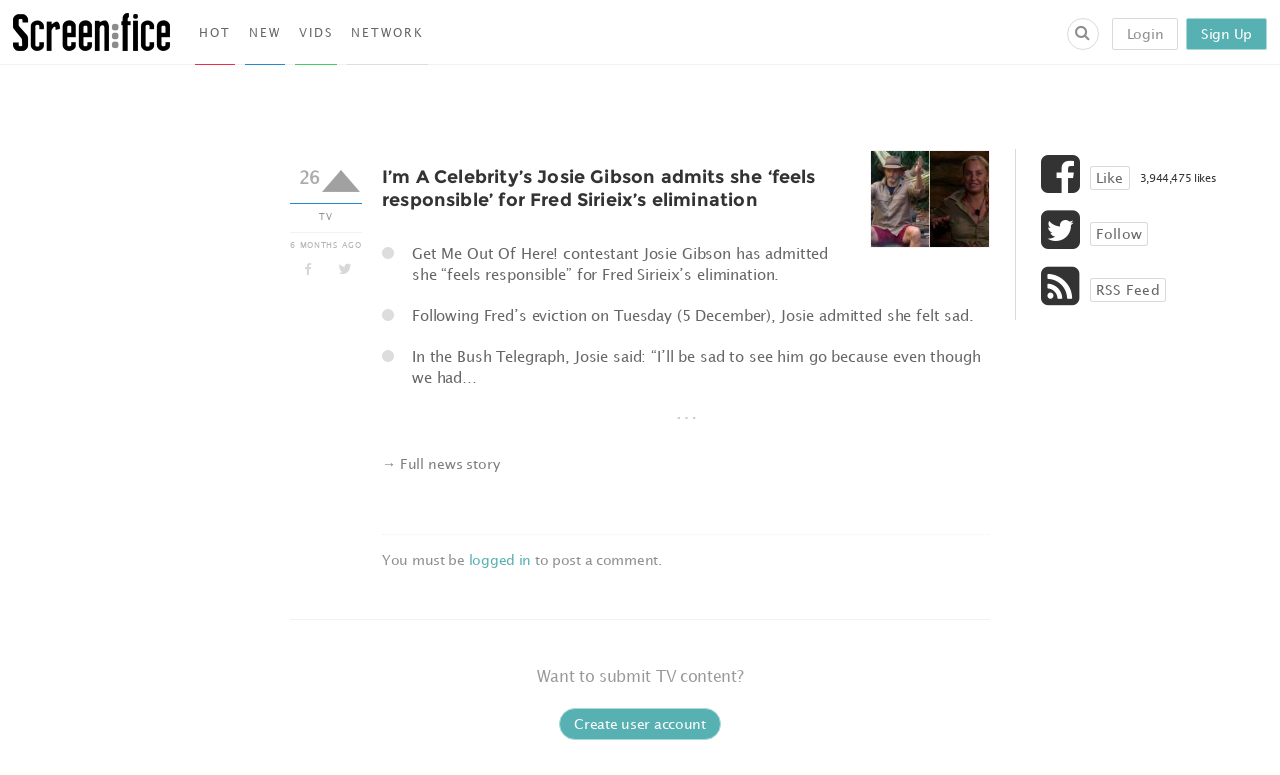Based on the image, give a detailed response to the question: What is the category of the article?

The layout table cell contains the text '26 TV 6 MONTHS AGO' which indicates that the category of the article is TV.